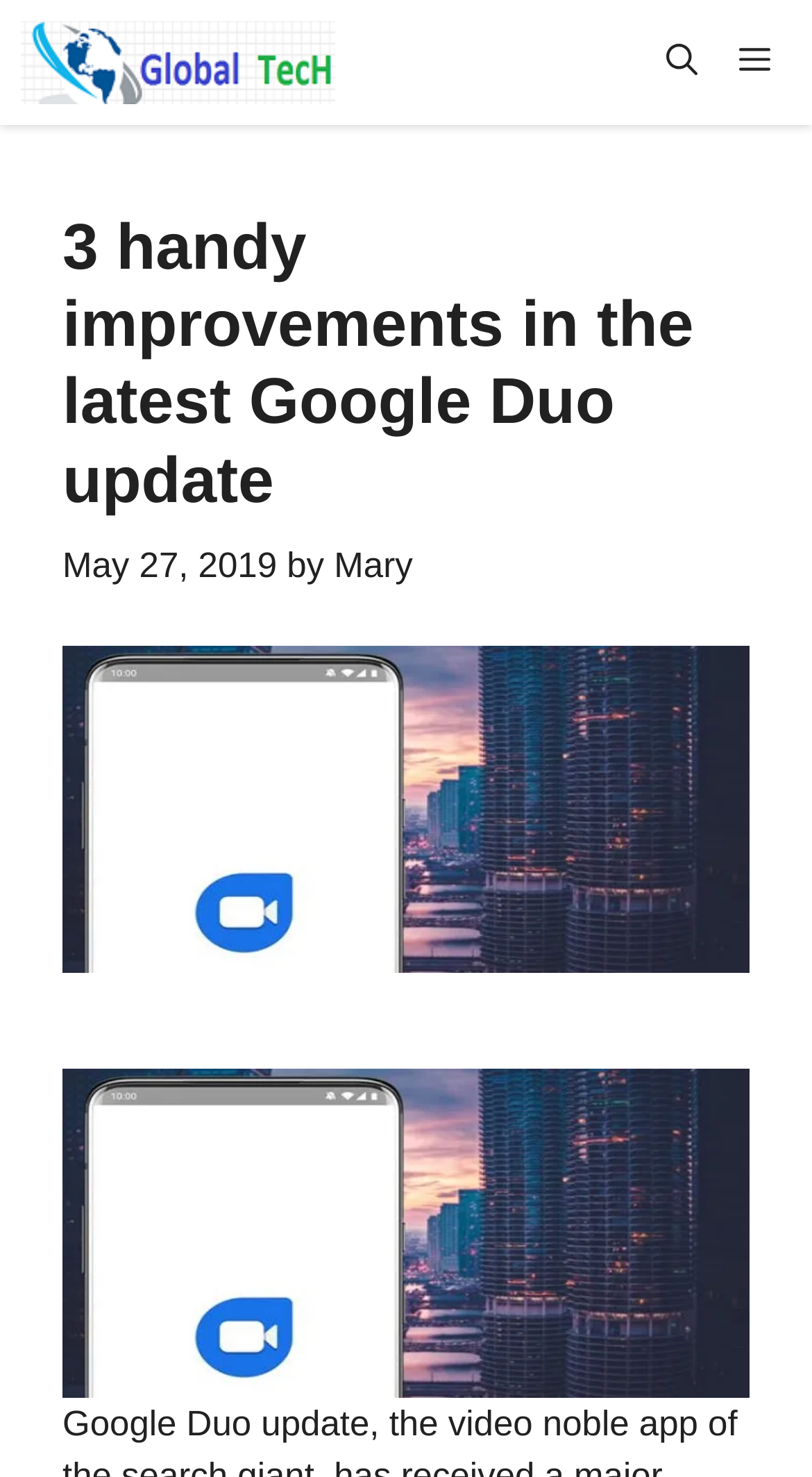Find the bounding box coordinates for the HTML element described in this sentence: "aria-label="Open search"". Provide the coordinates as four float numbers between 0 and 1, in the format [left, top, right, bottom].

[0.795, 0.0, 0.885, 0.085]